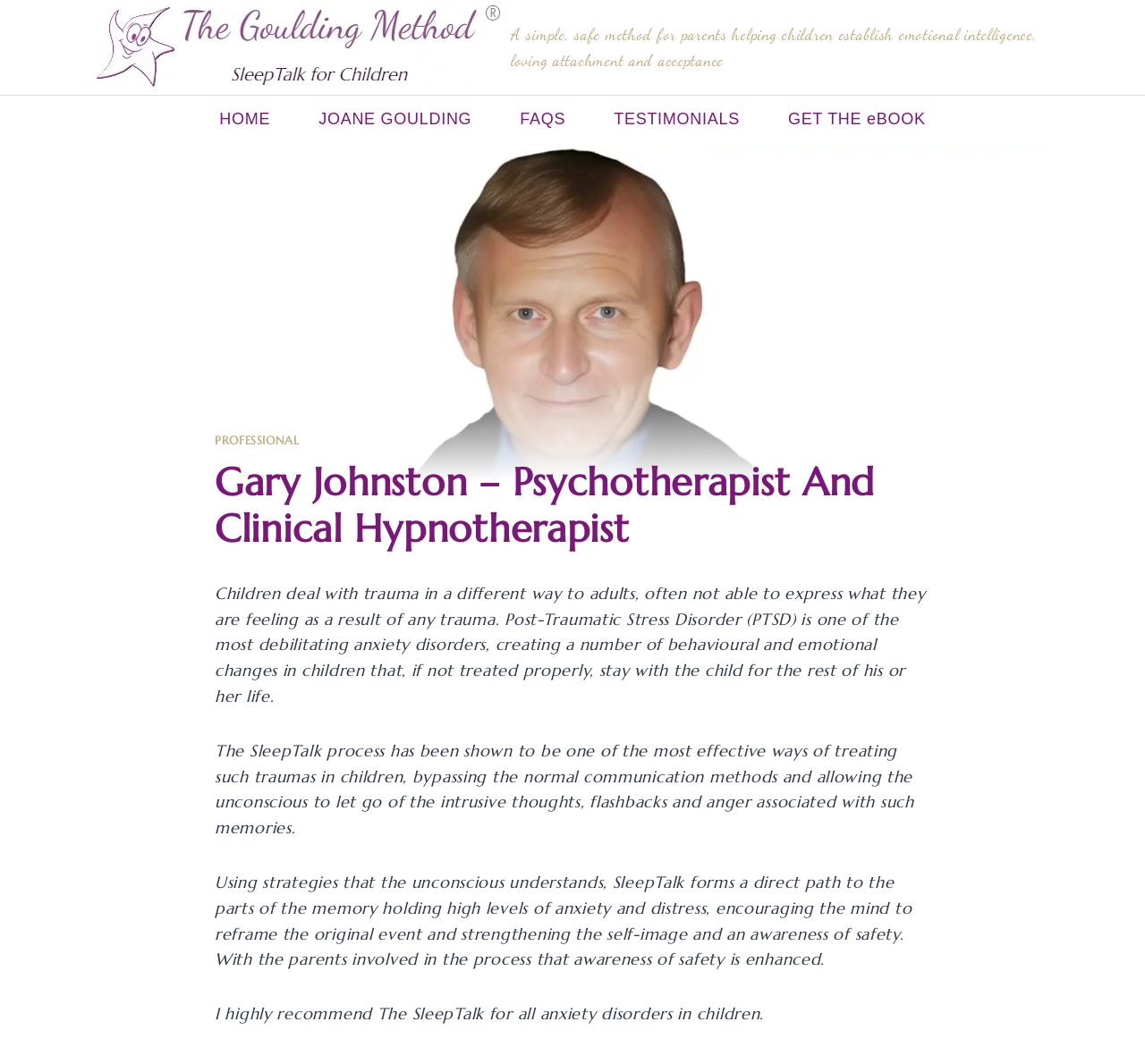What is the process mentioned to treat traumas in children?
From the details in the image, provide a complete and detailed answer to the question.

The webpage mentions that The SleepTalk process has been shown to be one of the most effective ways of treating traumas in children, bypassing normal communication methods and allowing the unconscious to let go of intrusive thoughts, flashbacks, and anger associated with such memories.